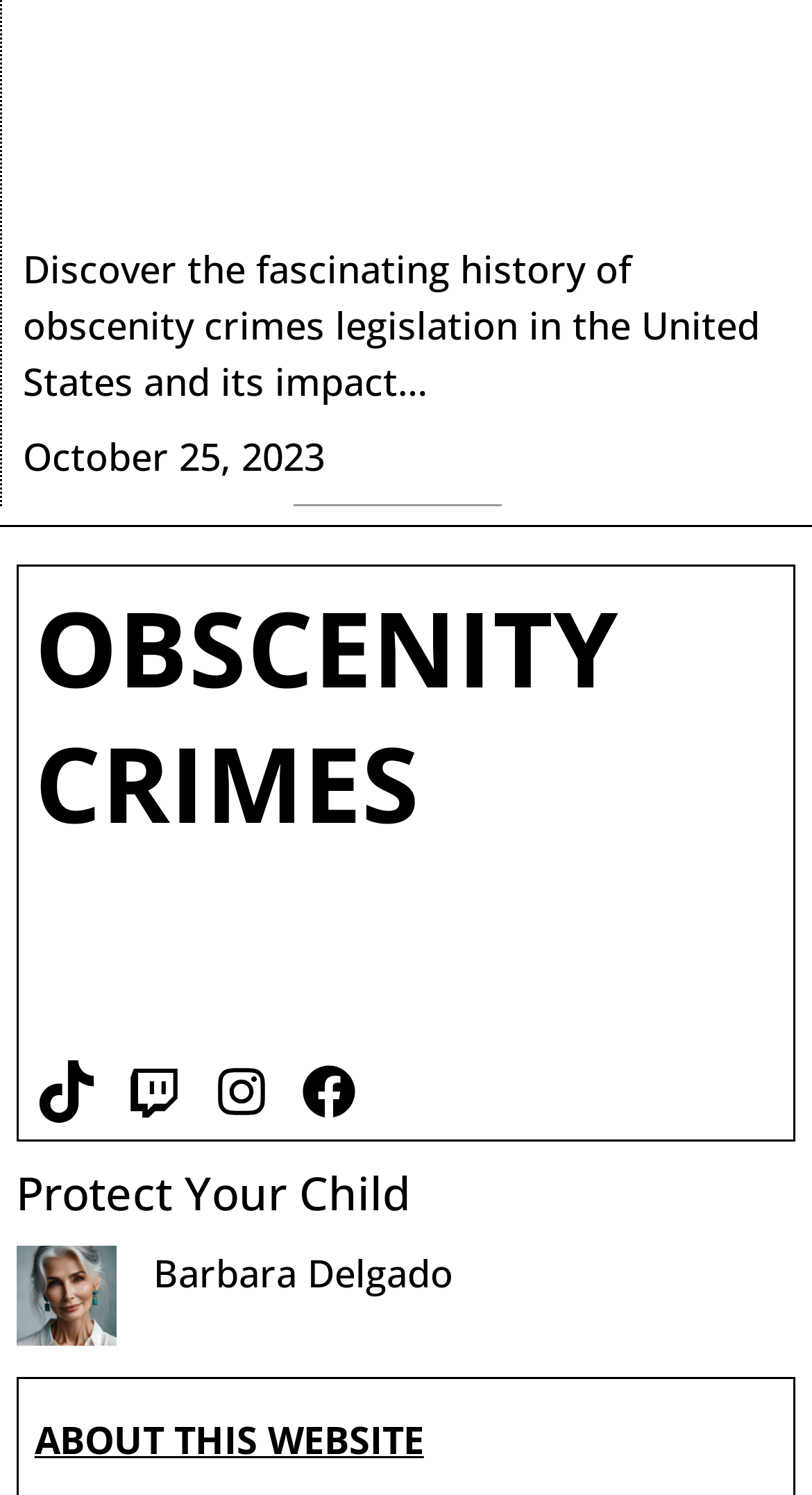What is the purpose of the website?
Provide a concise answer using a single word or phrase based on the image.

To provide information about obscenity crimes